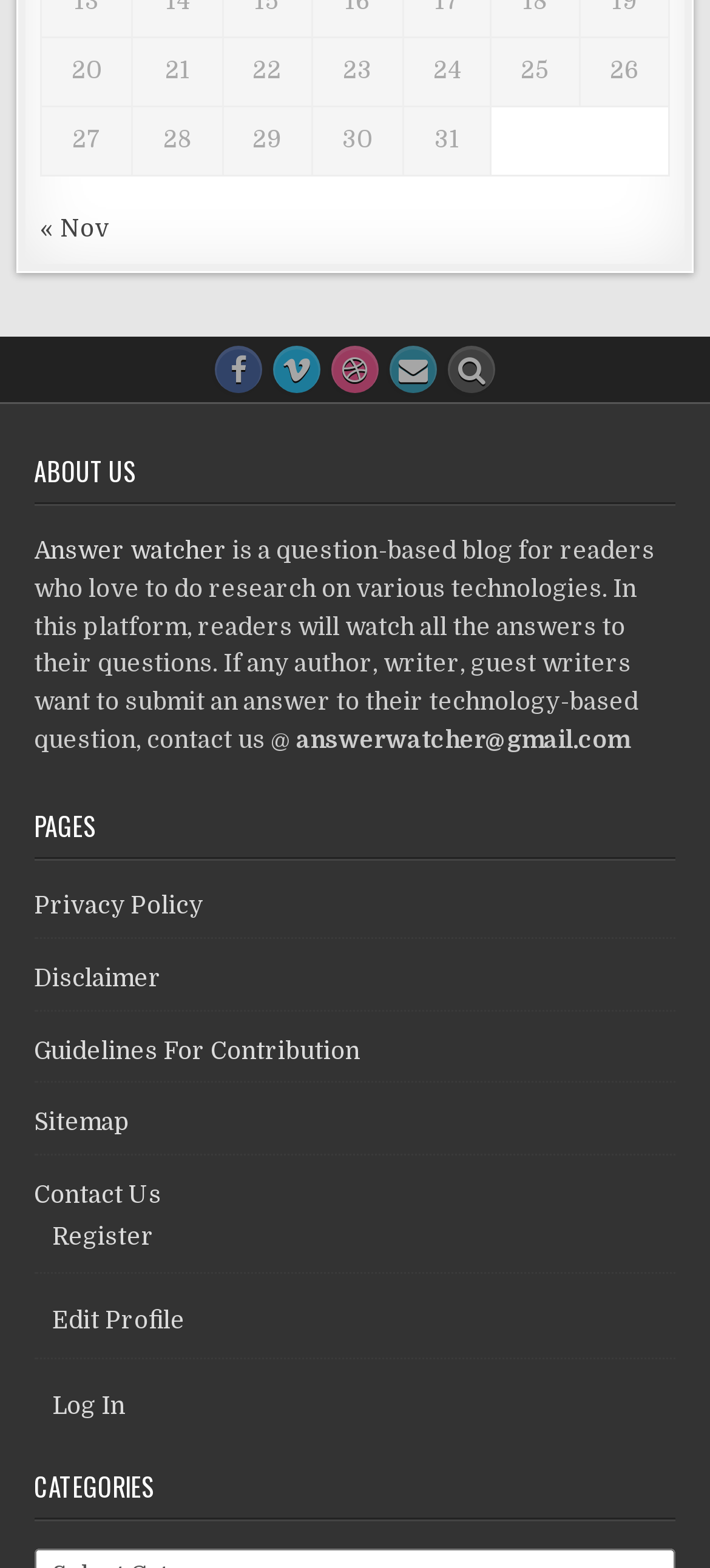Locate the bounding box coordinates of the area to click to fulfill this instruction: "Click on the Previous month link". The bounding box should be presented as four float numbers between 0 and 1, in the order [left, top, right, bottom].

[0.056, 0.137, 0.154, 0.155]